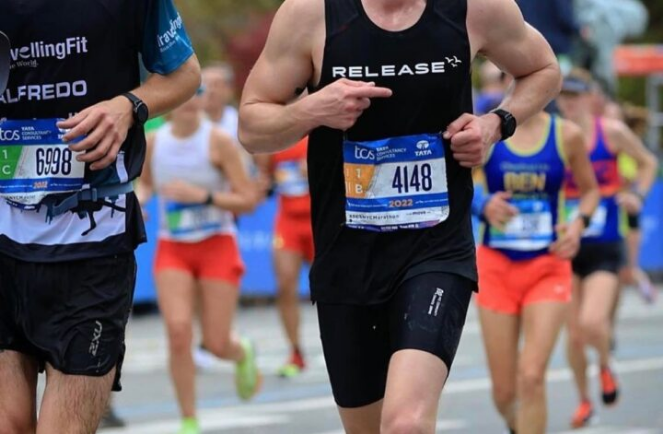Utilize the details in the image to thoroughly answer the following question: What is the dominant color of the runner's shirt to the left of the foreground athlete?

To the left of the athlete in the foreground, another runner is wearing a shirt that is predominantly blue and black in color, which is visible amidst the vibrant colors of the other runners in the background.